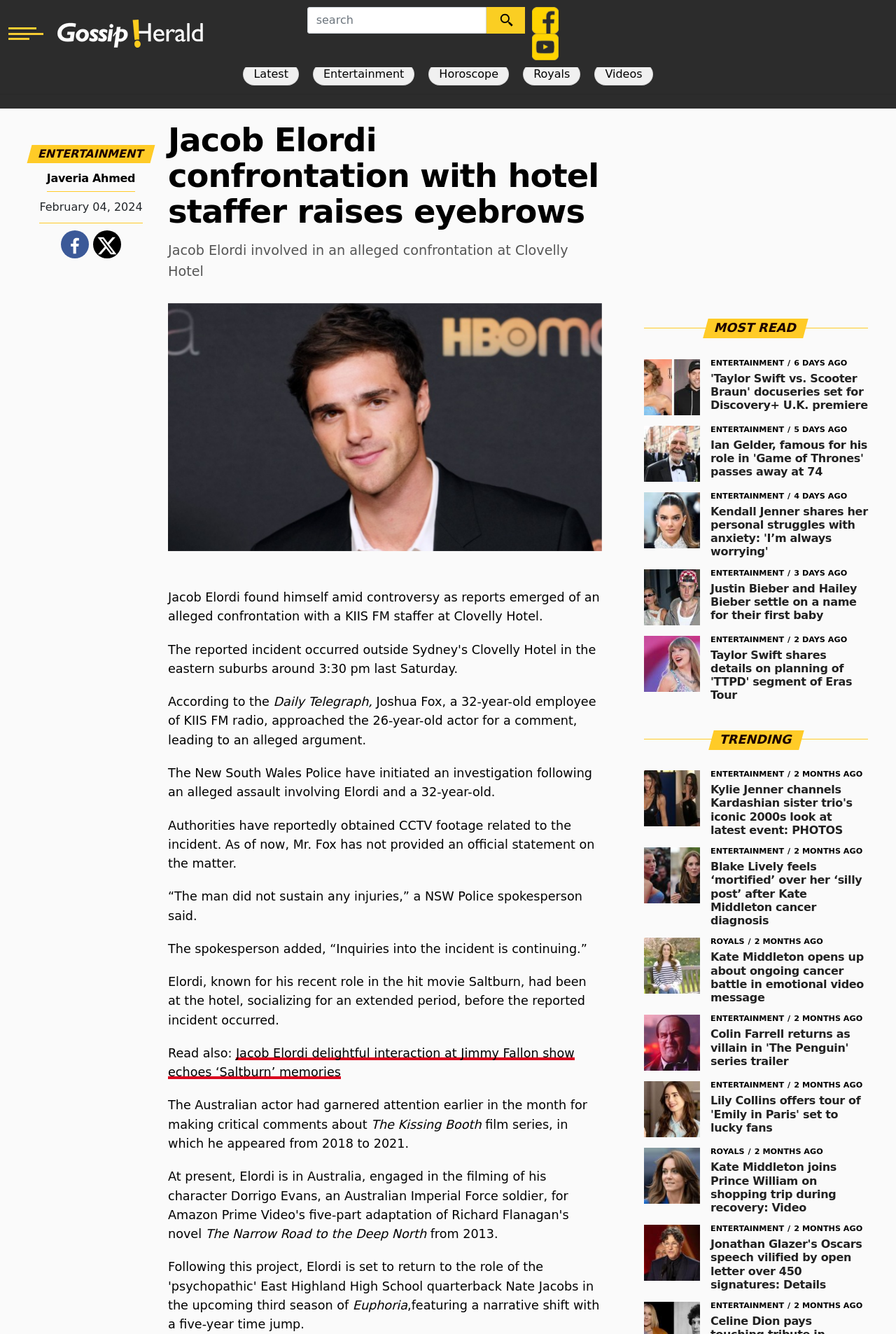Carefully examine the image and provide an in-depth answer to the question: What is the name of the radio station mentioned in the article?

The answer can be found in the StaticText 'According to the Daily Telegraph, Joshua Fox, a 32-year-old employee of KIIS FM radio, approached the 26-year-old actor for a comment, leading to an alleged argument.'